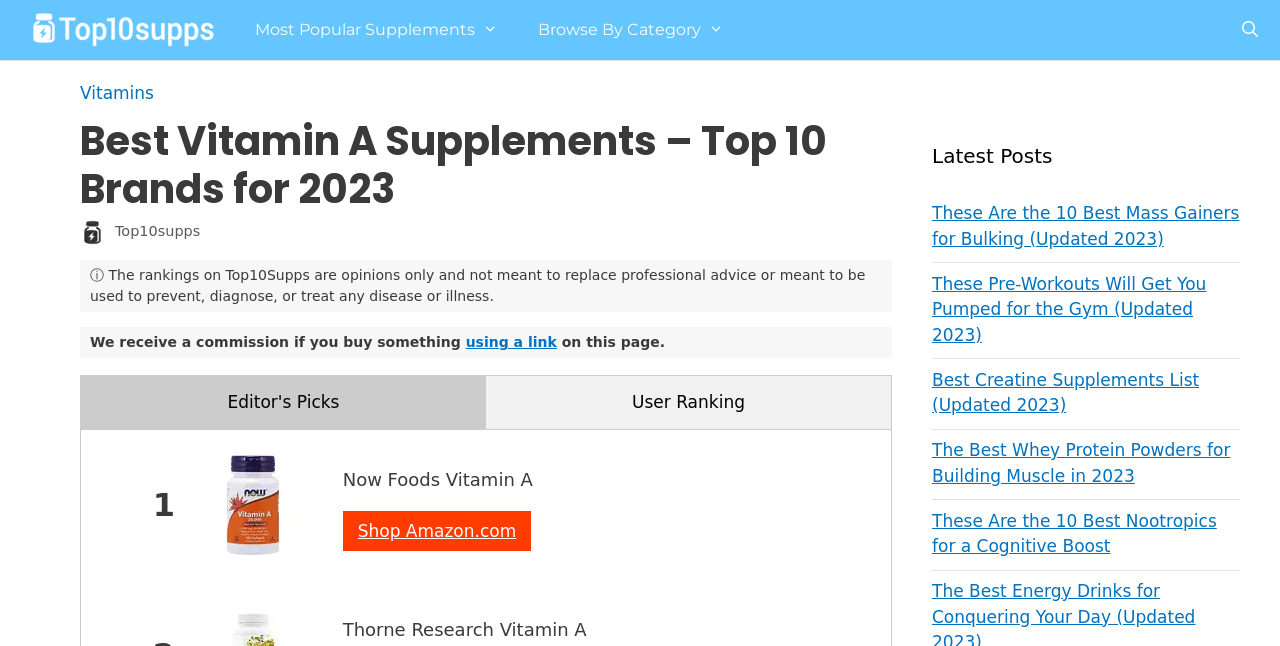Please identify the bounding box coordinates of the element that needs to be clicked to execute the following command: "Browse by category". Provide the bounding box using four float numbers between 0 and 1, formatted as [left, top, right, bottom].

[0.405, 0.0, 0.581, 0.093]